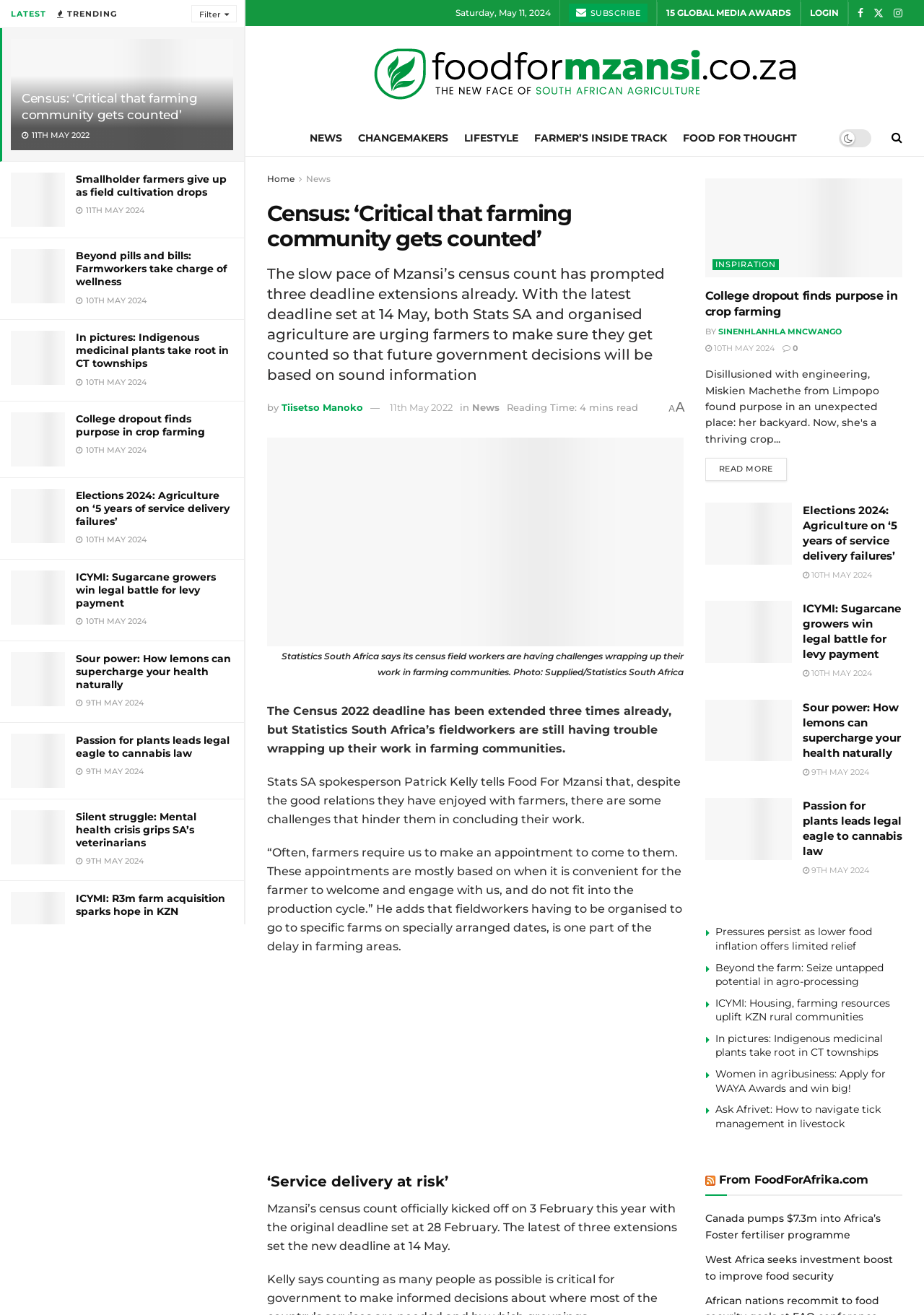Based on the element description: "Delicious in Dungeon", identify the UI element and provide its bounding box coordinates. Use four float numbers between 0 and 1, [left, top, right, bottom].

None